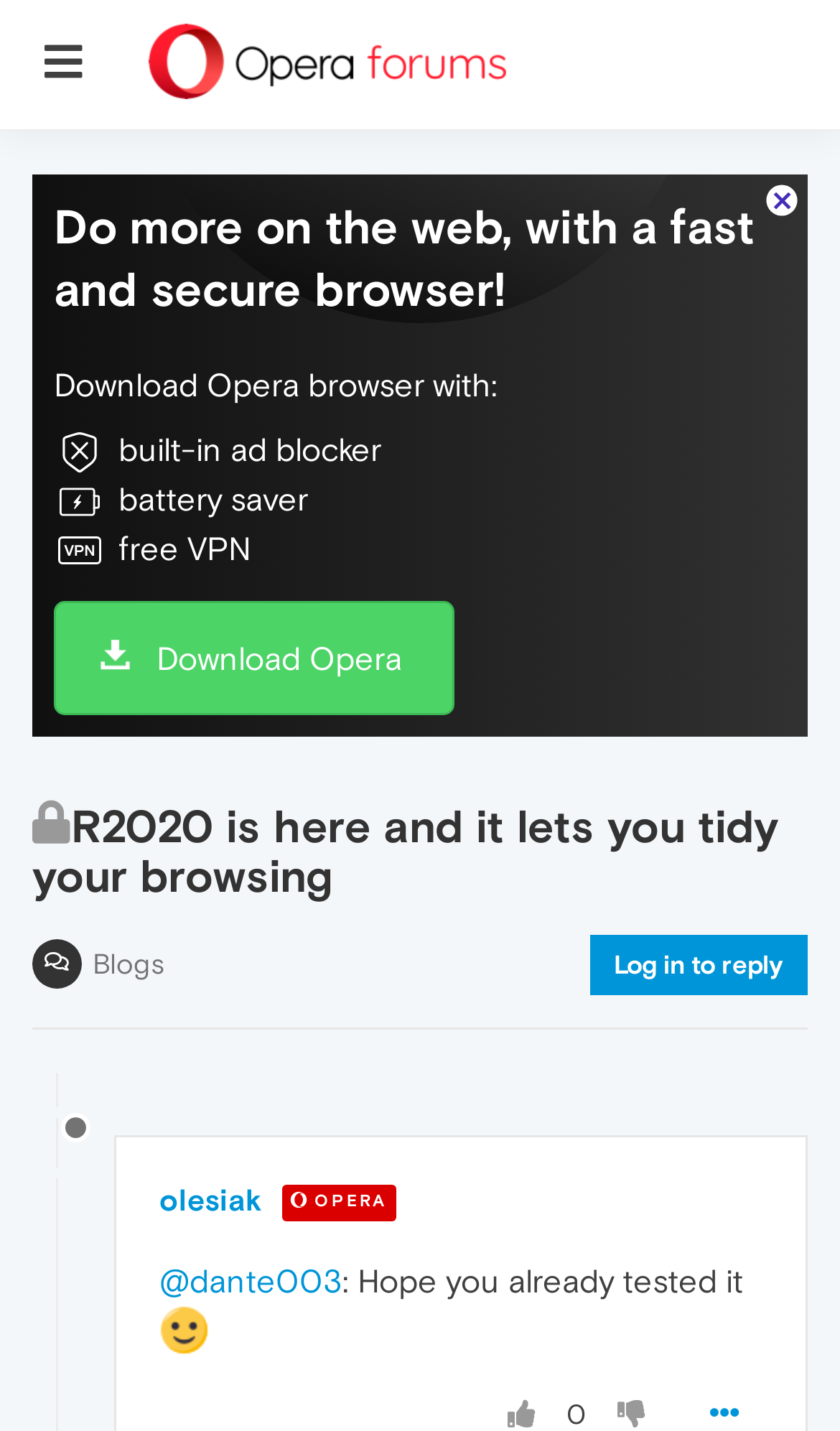Provide a brief response to the question using a single word or phrase: 
How many replies are there in this thread?

1